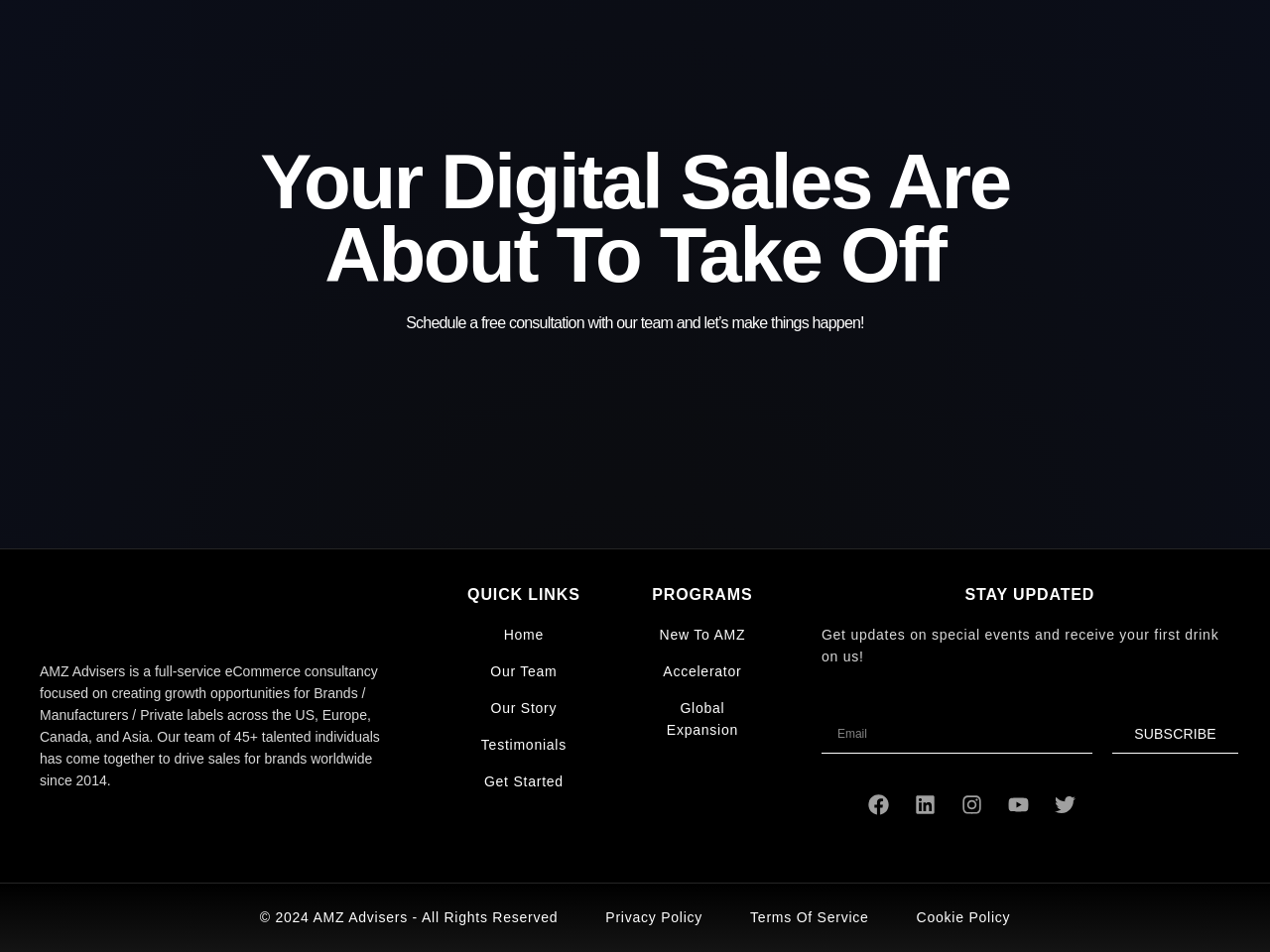Determine the bounding box coordinates of the clickable region to carry out the instruction: "Visit Facebook page".

[0.675, 0.823, 0.708, 0.867]